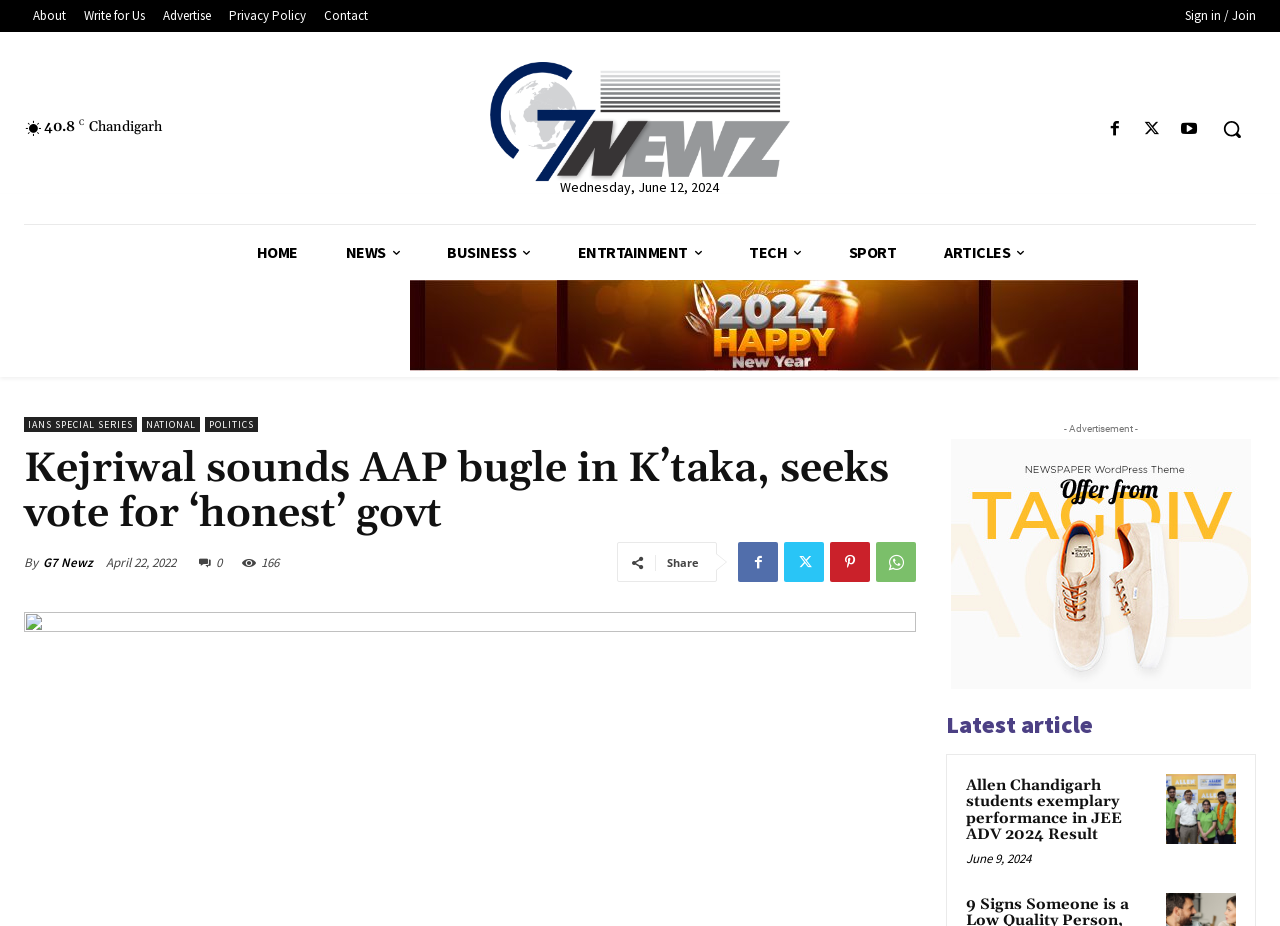Extract the main title from the webpage and generate its text.

Kejriwal sounds AAP bugle in K’taka, seeks vote for ‘honest’ govt